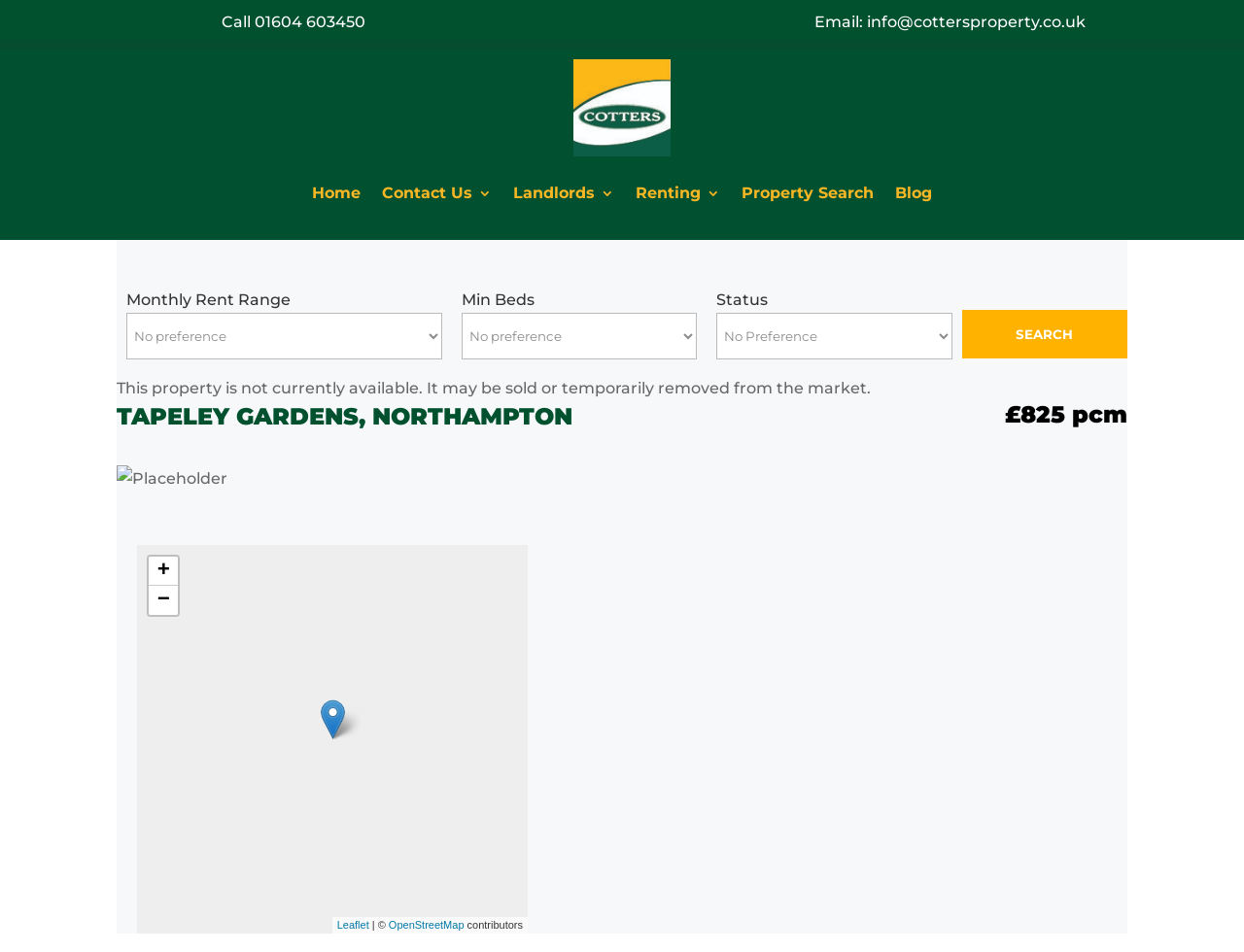Generate a thorough caption that explains the contents of the webpage.

This webpage appears to be a property listing page for a three-bedroom extended terrace house in Tapeley Gardens, Northampton. At the top of the page, there is a header section with the company name "Cotters Lettings Agents" and contact information, including a phone number and email address. Below this, there is a logo image of Cotters Estate and Lettings Agents.

The main navigation menu is located below the header section, with links to "Home", "Contact Us", "Landlords", "Renting", "Property Search", and "Blog". 

On the left side of the page, there is a search filter section with three dropdown menus for "Monthly Rent Range", "Min Beds", and "Status", along with a "Search" button. 

The property listing itself is displayed prominently on the page, with a heading that reads "TAPELEY GARDENS, NORTHAMPTON". Below this, there is a notice stating that the property is not currently available. The property details include a price of £825 pcm. 

To the right of the property details, there is a map section with a zoom in and out feature, as well as a link to the map provider, Leaflet, and a copyright notice for OpenStreetMap contributors. 

At the bottom of the page, there is a small image, likely a placeholder, and a static text element with no descriptive text.